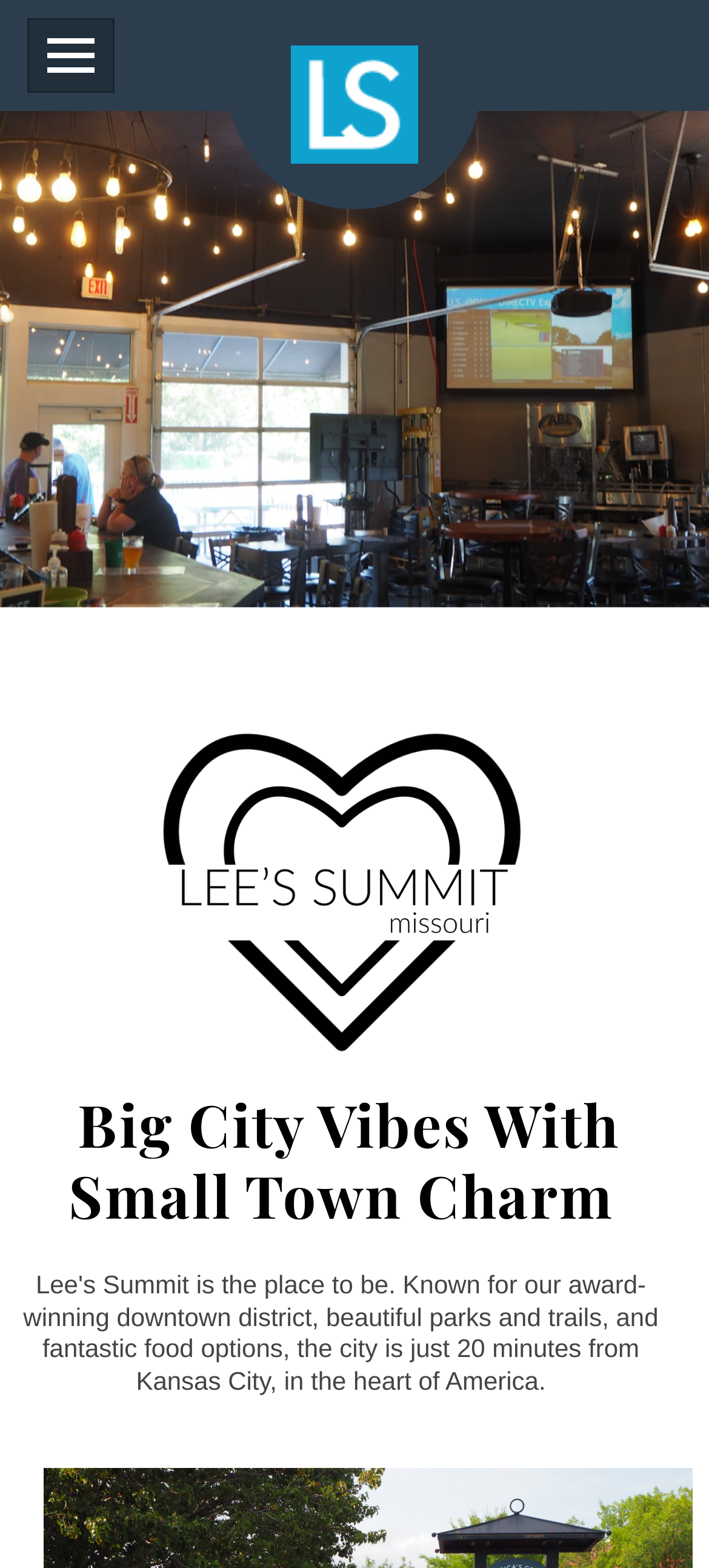Refer to the screenshot and give an in-depth answer to this question: What is the purpose of the 'Toggle Mobile Menu' link?

The 'Toggle Mobile Menu' link has a static text that says 'Toggle Open Close Mobile Menu', which implies that clicking on this link will open or close the mobile menu.